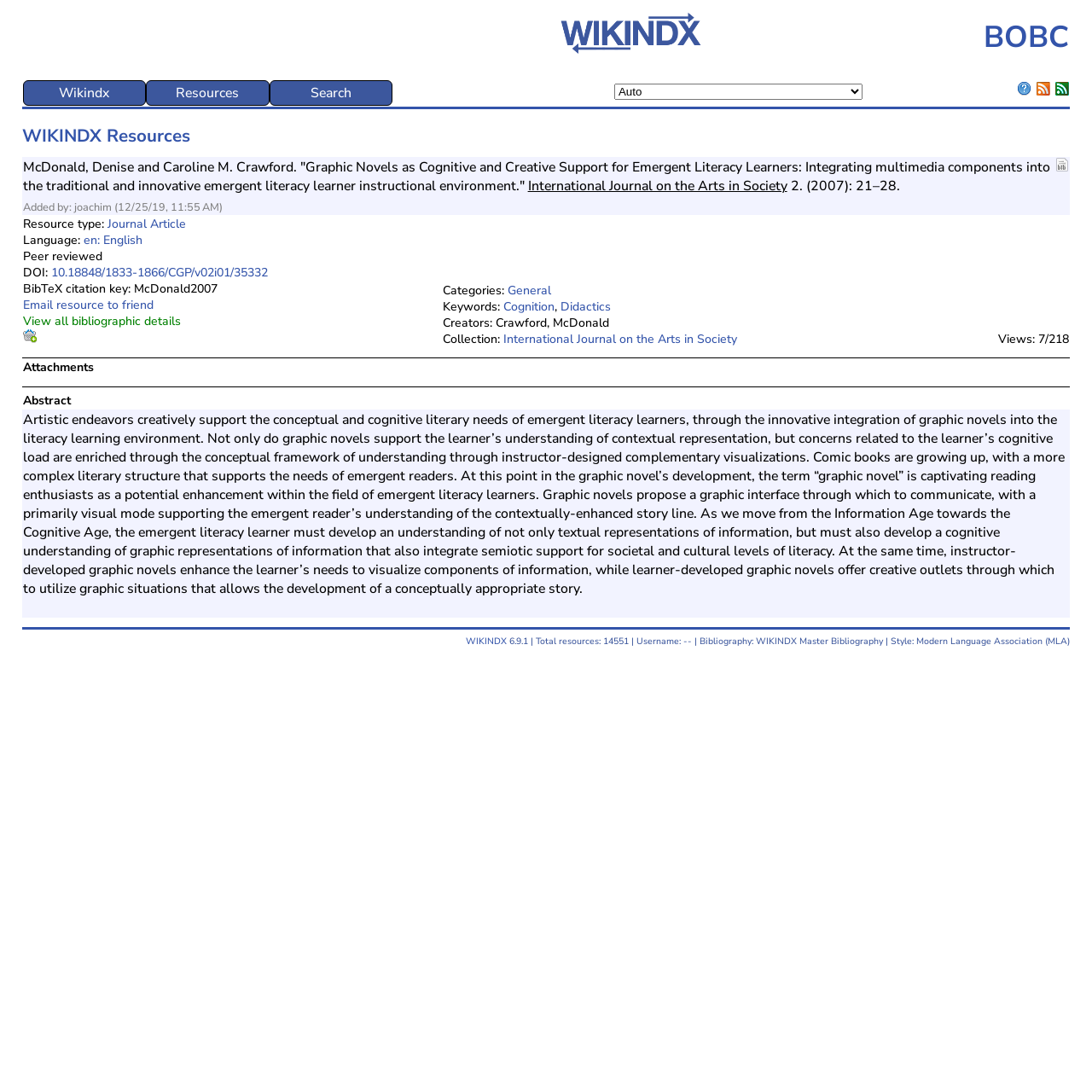Determine the bounding box coordinates for the HTML element described here: "en: English".

[0.076, 0.212, 0.13, 0.227]